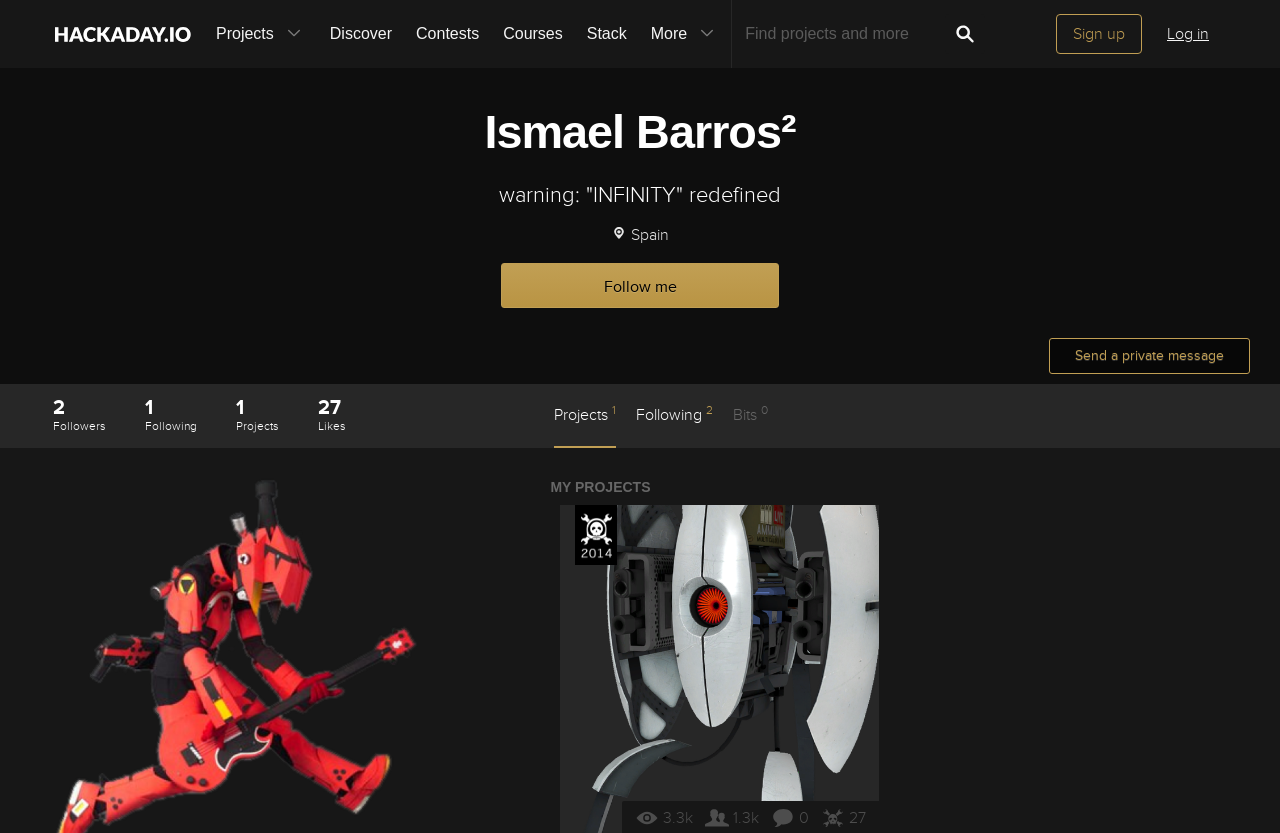Please specify the bounding box coordinates of the area that should be clicked to accomplish the following instruction: "View Ismael Barros²'s projects". The coordinates should consist of four float numbers between 0 and 1, i.e., [left, top, right, bottom].

[0.432, 0.484, 0.481, 0.538]